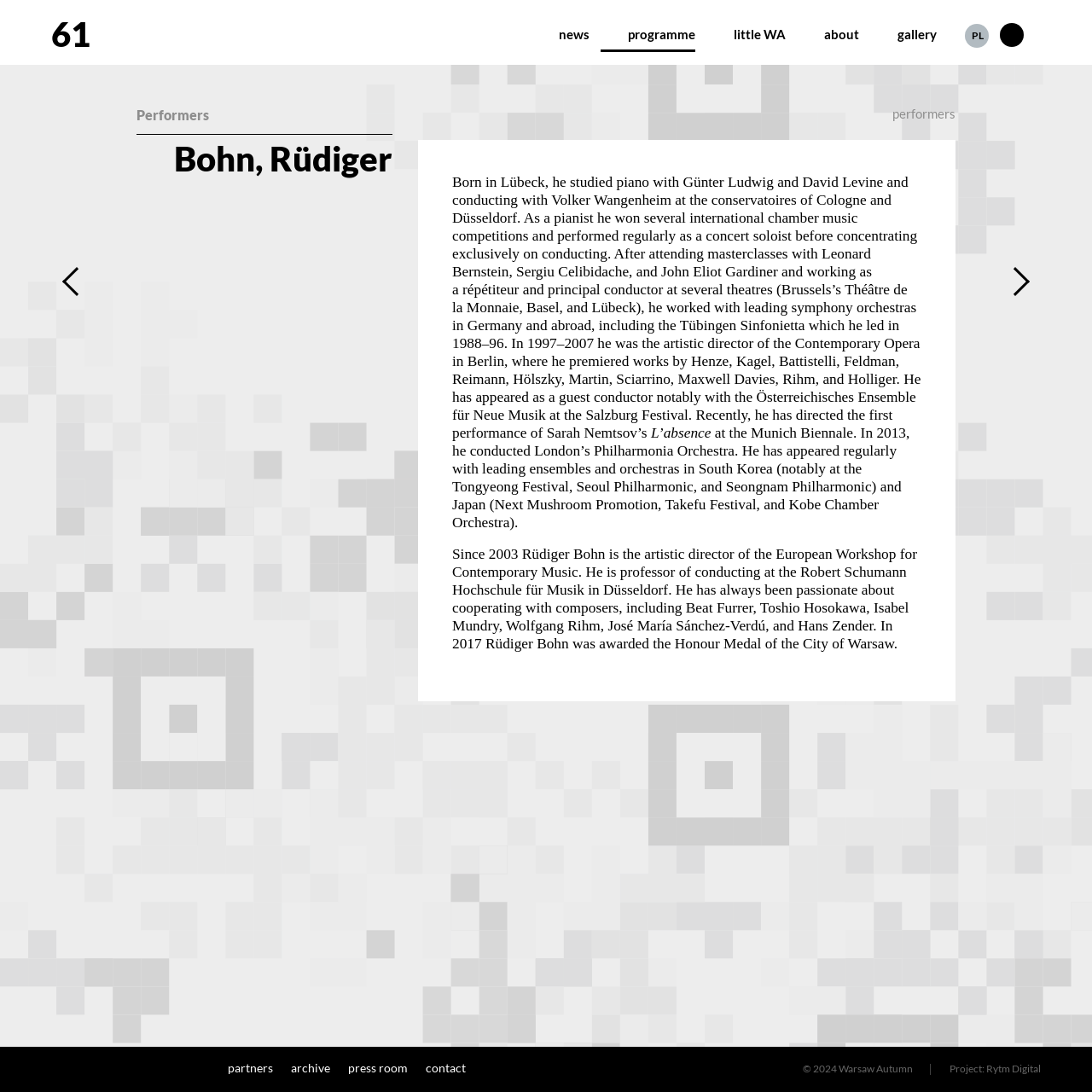Find and specify the bounding box coordinates that correspond to the clickable region for the instruction: "Check the partners".

[0.206, 0.959, 0.253, 0.999]